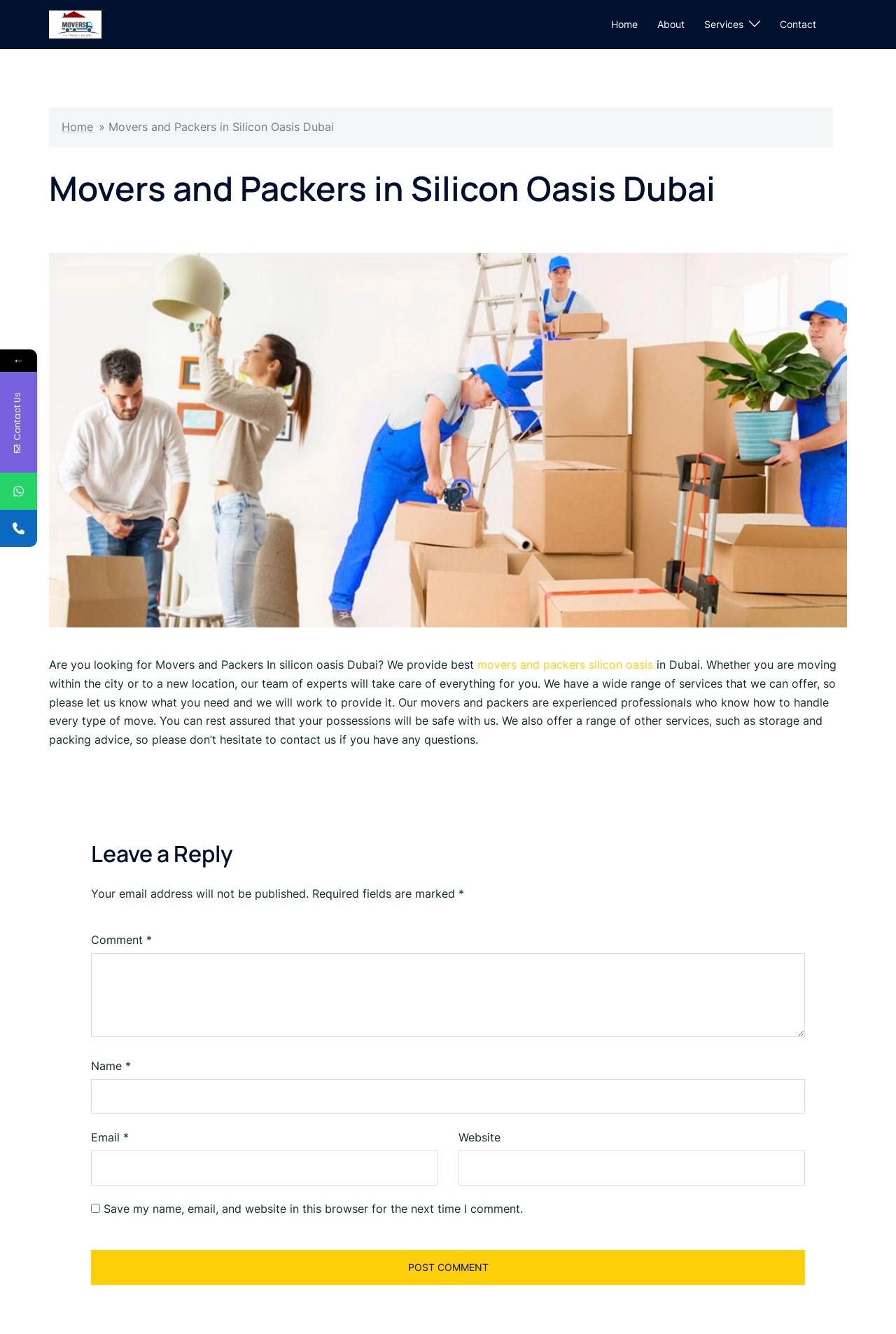Generate a comprehensive description of the webpage.

The webpage is about Movers and Packers in Silicon Oasis Dubai. At the top left, there is a logo with a link to "Movers and Packers In Dubai" accompanied by an image. On the top right, there are navigation links to "Home", "About", and "Contact". 

Below the navigation links, there is a main section that takes up most of the page. It starts with a heading that reads "Movers and Packers in Silicon Oasis Dubai". 

Following the heading, there is a paragraph of text that explains the services provided by the company, including moving within the city or to a new location, and other services such as storage and packing advice. 

There is a link to "movers and packers silicon oasis" in the middle of the paragraph. 

Below the paragraph, there is a section for leaving a reply or comment. It includes fields for name, email, website, and a comment box, as well as a checkbox to save the user's information for future comments. 

At the bottom left, there are some social media links and a "Contact Us" button.